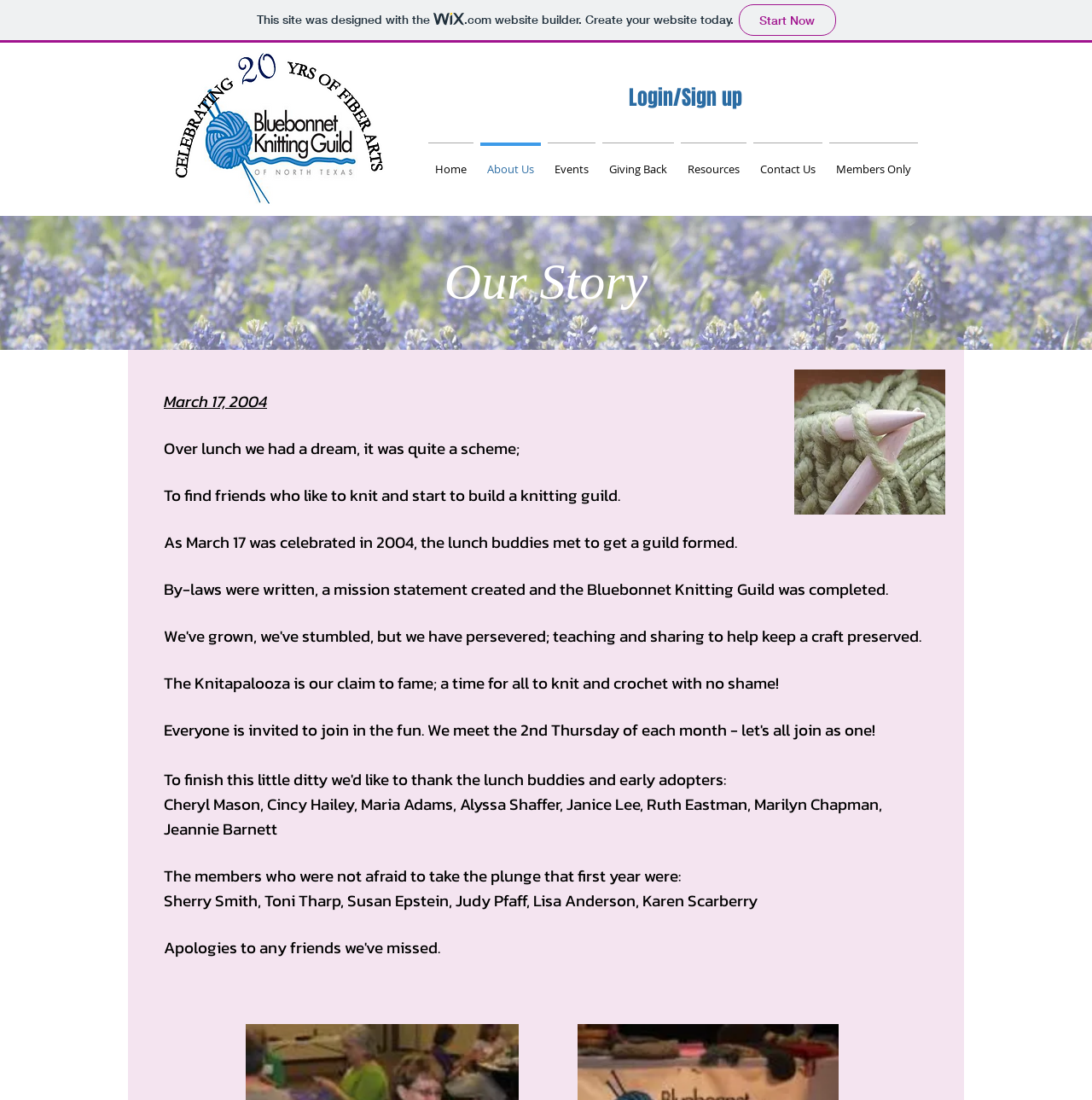What is the name of the guild formed?
Could you answer the question with a detailed and thorough explanation?

Based on the text 'By-laws were written, a mission statement created and the Bluebonnet Knitting Guild was completed.', it is clear that the guild formed is called the Bluebonnet Knitting Guild.